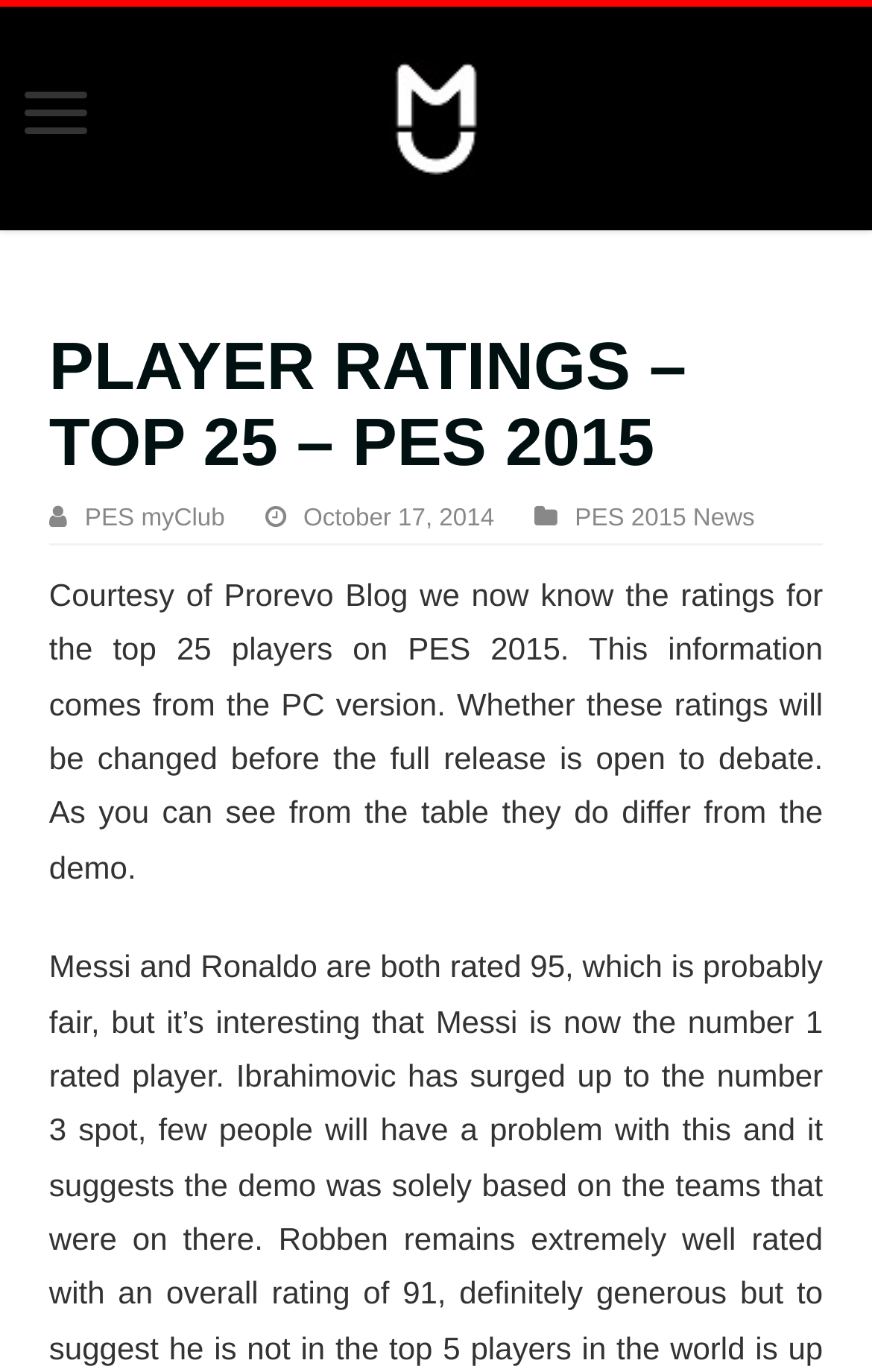Provide a short answer to the following question with just one word or phrase: What platform are the player ratings from?

PC version